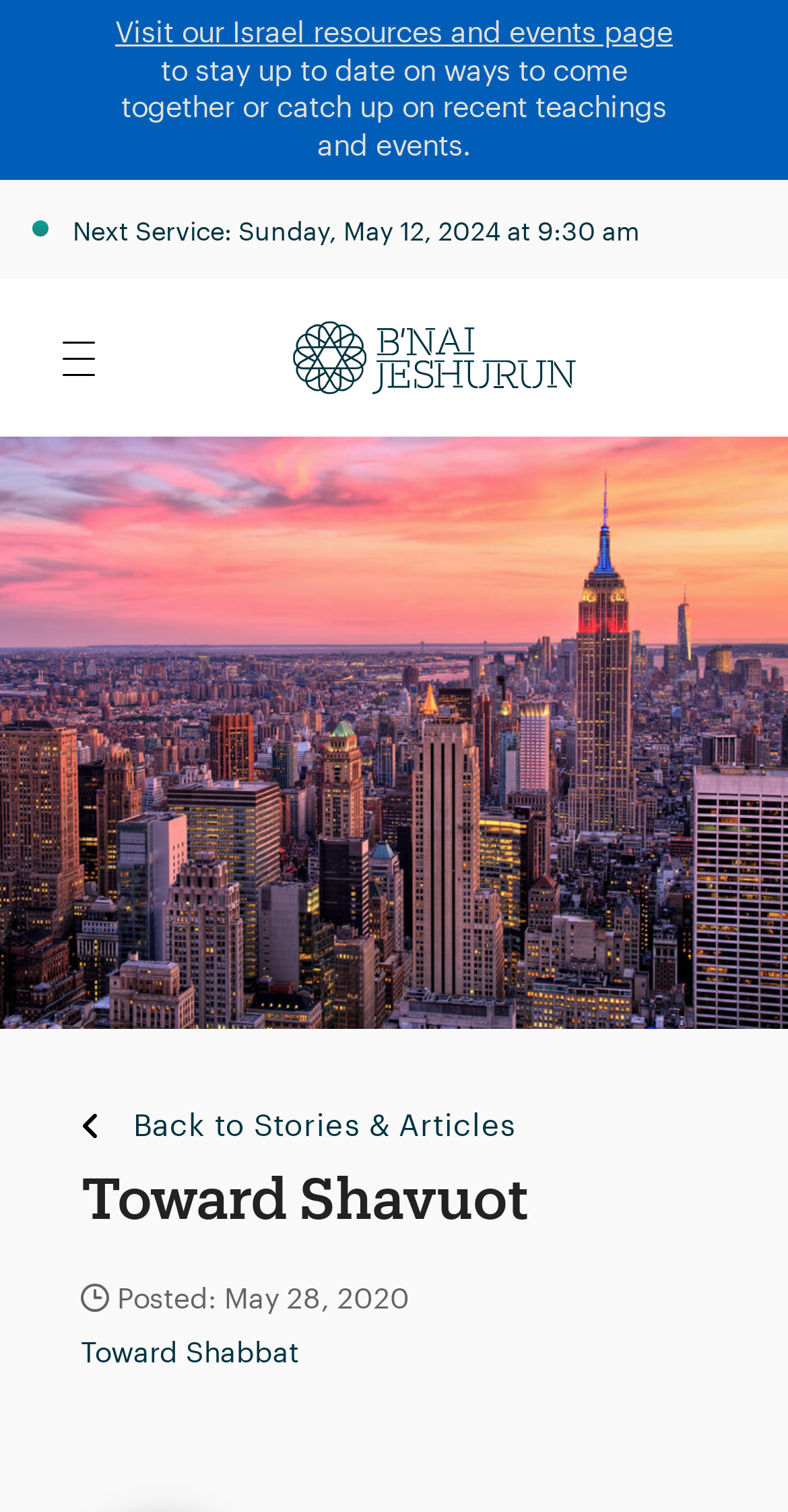What is the date of the next service?
Please give a detailed and elaborate explanation in response to the question.

I found the answer by looking at the link element with the text 'Next Service: Sunday, May 12, 2024 at 9:30 am' which is located at the top of the page.